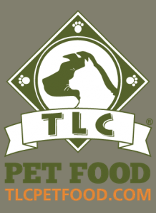Based on the image, please elaborate on the answer to the following question:
What is the font style of the text 'TLC PET FOOD'?

The caption describes the text 'TLC PET FOOD' as being in a bold, prominent font, indicating that the font style is bold and attention-grabbing.